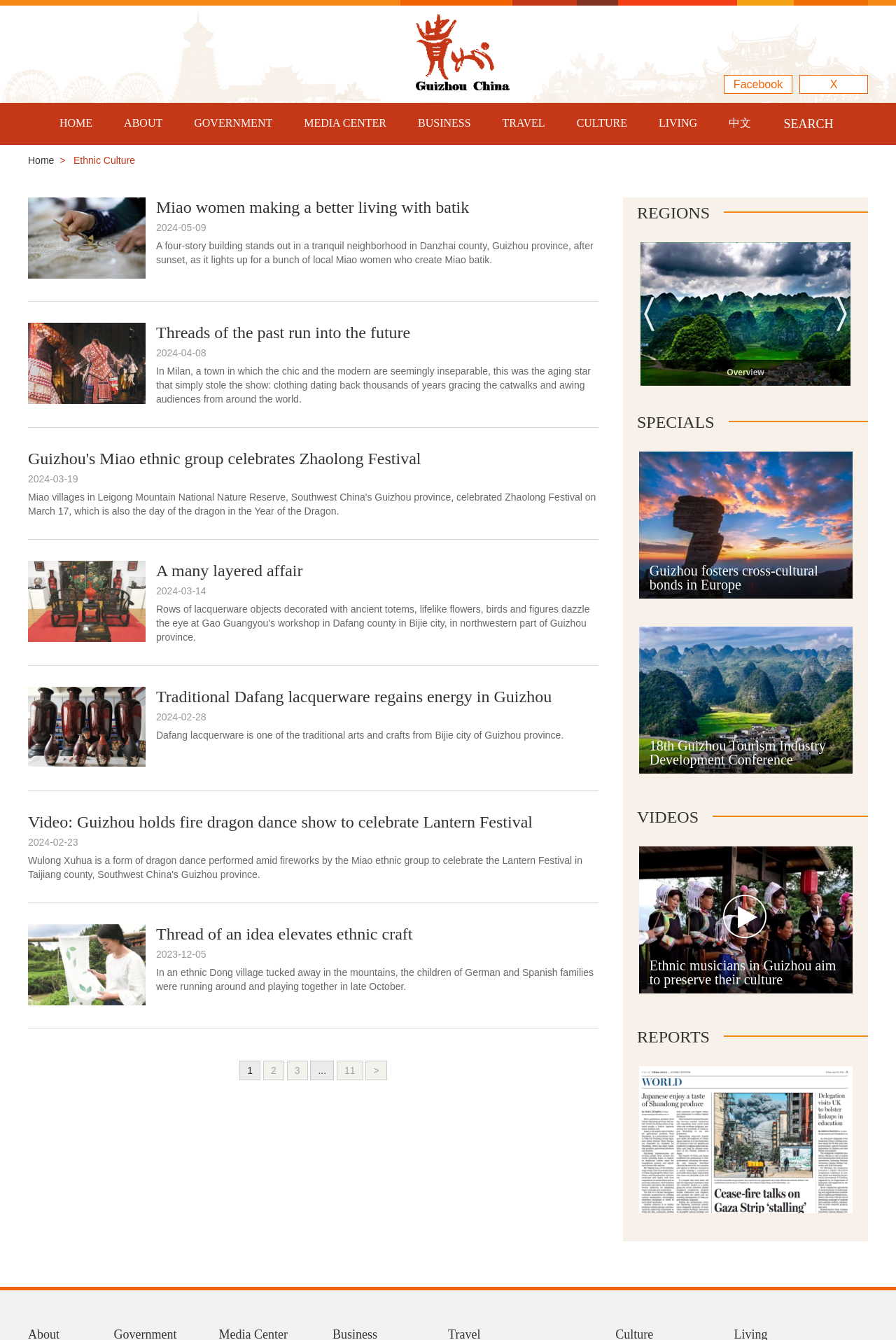How many images are on the webpage?
Based on the screenshot, give a detailed explanation to answer the question.

I counted the number of image elements on the webpage, which are [245], [250], [260], [266], [274], [295], and [1701710158589084798.jpg]. There are 7 images in total.